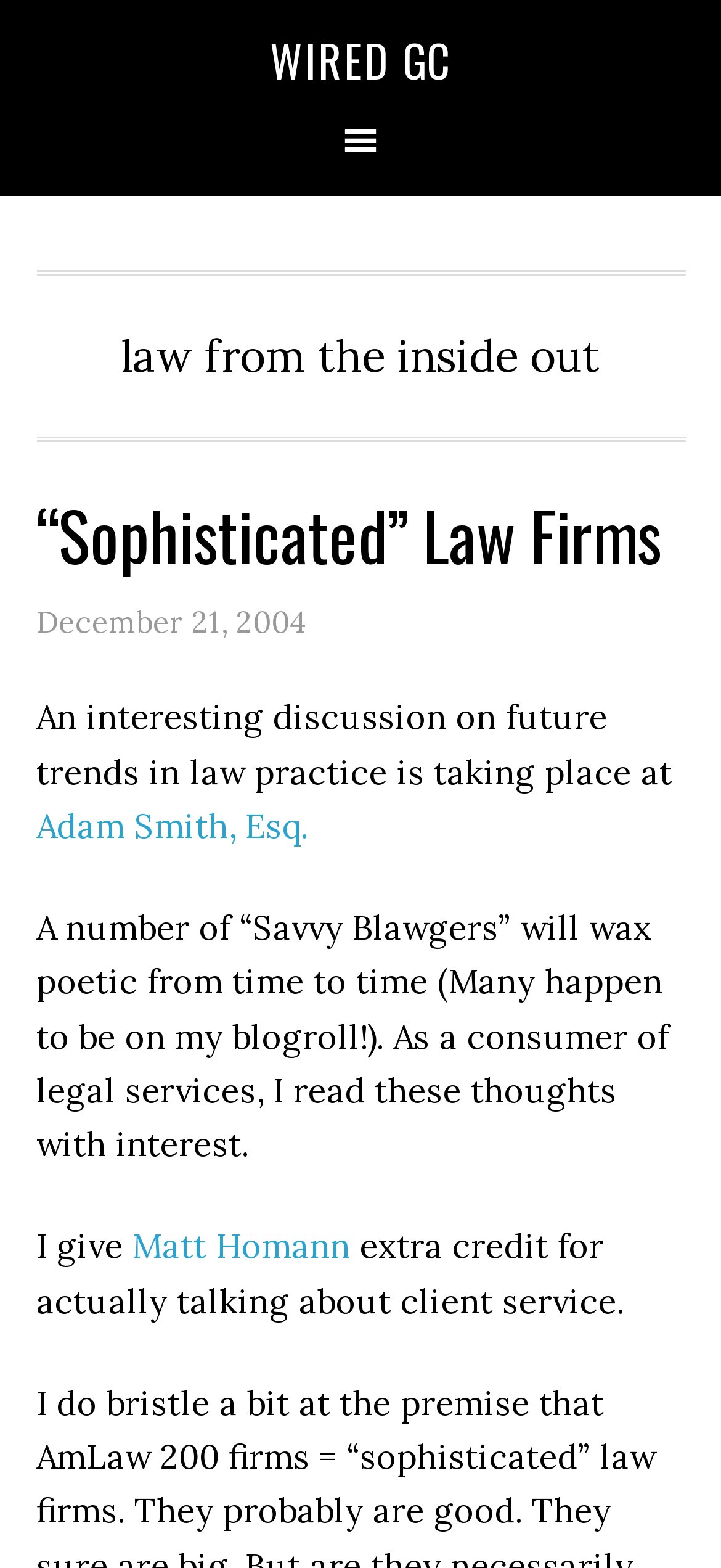Please respond in a single word or phrase: 
Who is the author mentioned in the article?

Adam Smith, Esq.